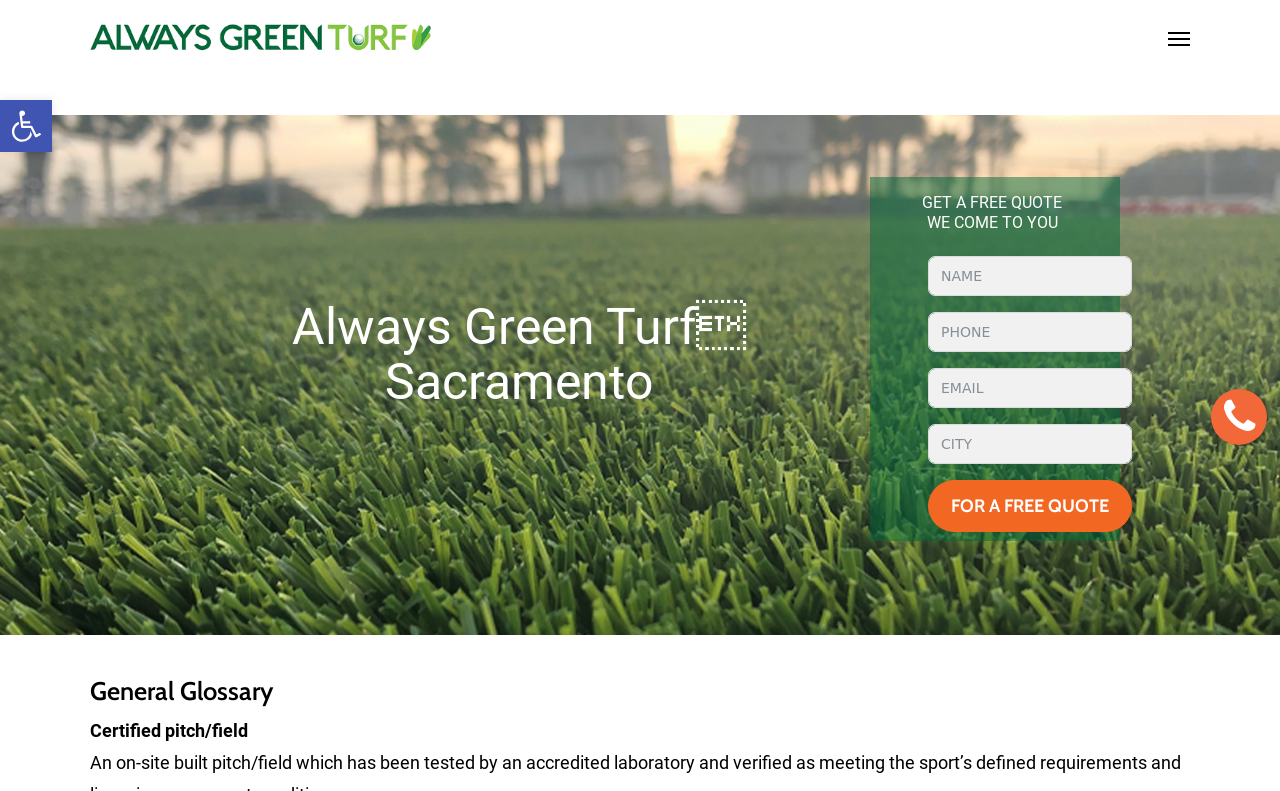What is the topic of the glossary?
We need a detailed and exhaustive answer to the question. Please elaborate.

The heading 'General Glossary' is located at the bottom of the webpage, which suggests that the glossary is a general glossary that may contain terms related to the company's products or services.